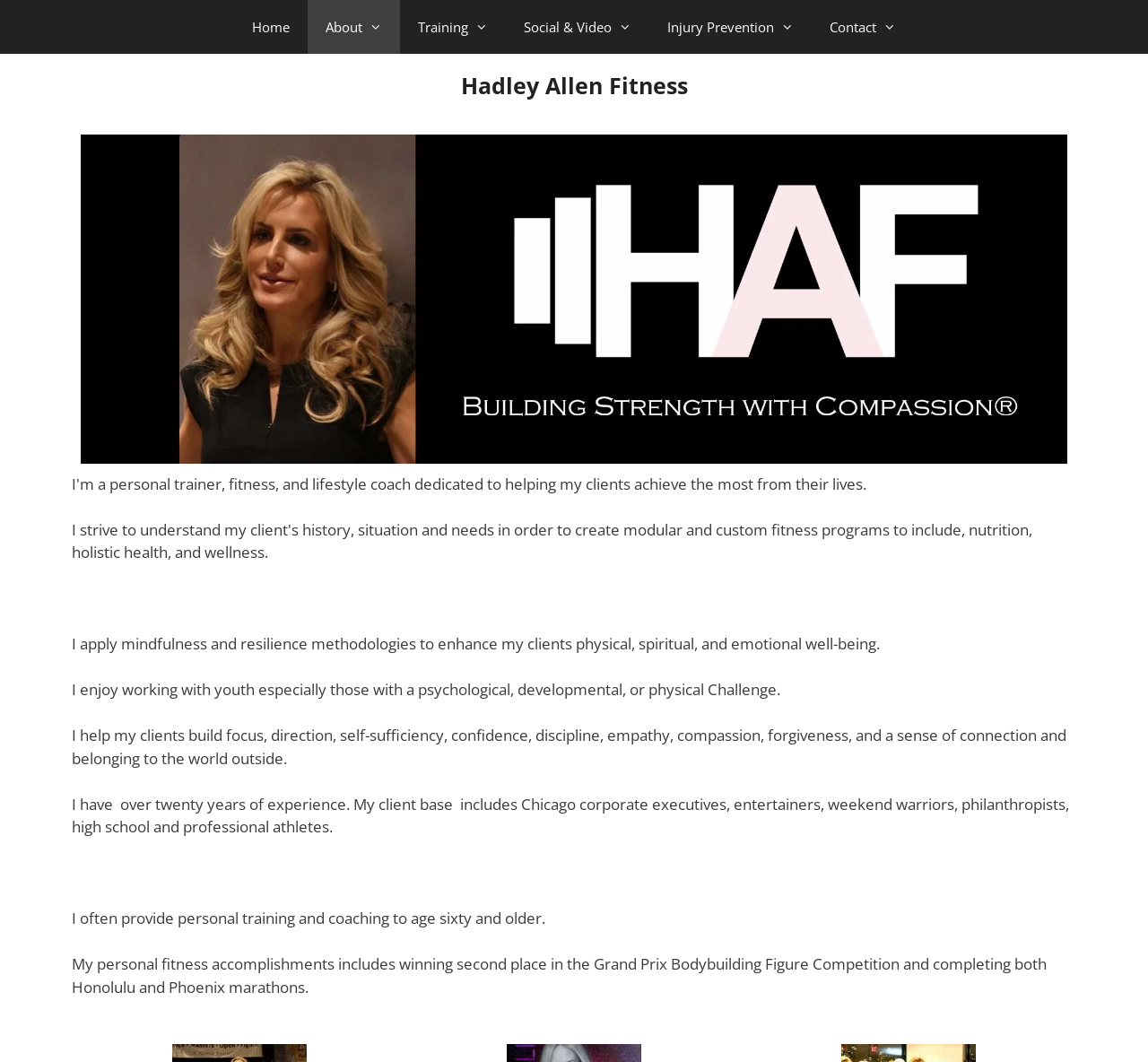Based on the element description Social & Video, identify the bounding box coordinates for the UI element. The coordinates should be in the format (top-left x, top-left y, bottom-right x, bottom-right y) and within the 0 to 1 range.

[0.441, 0.0, 0.566, 0.051]